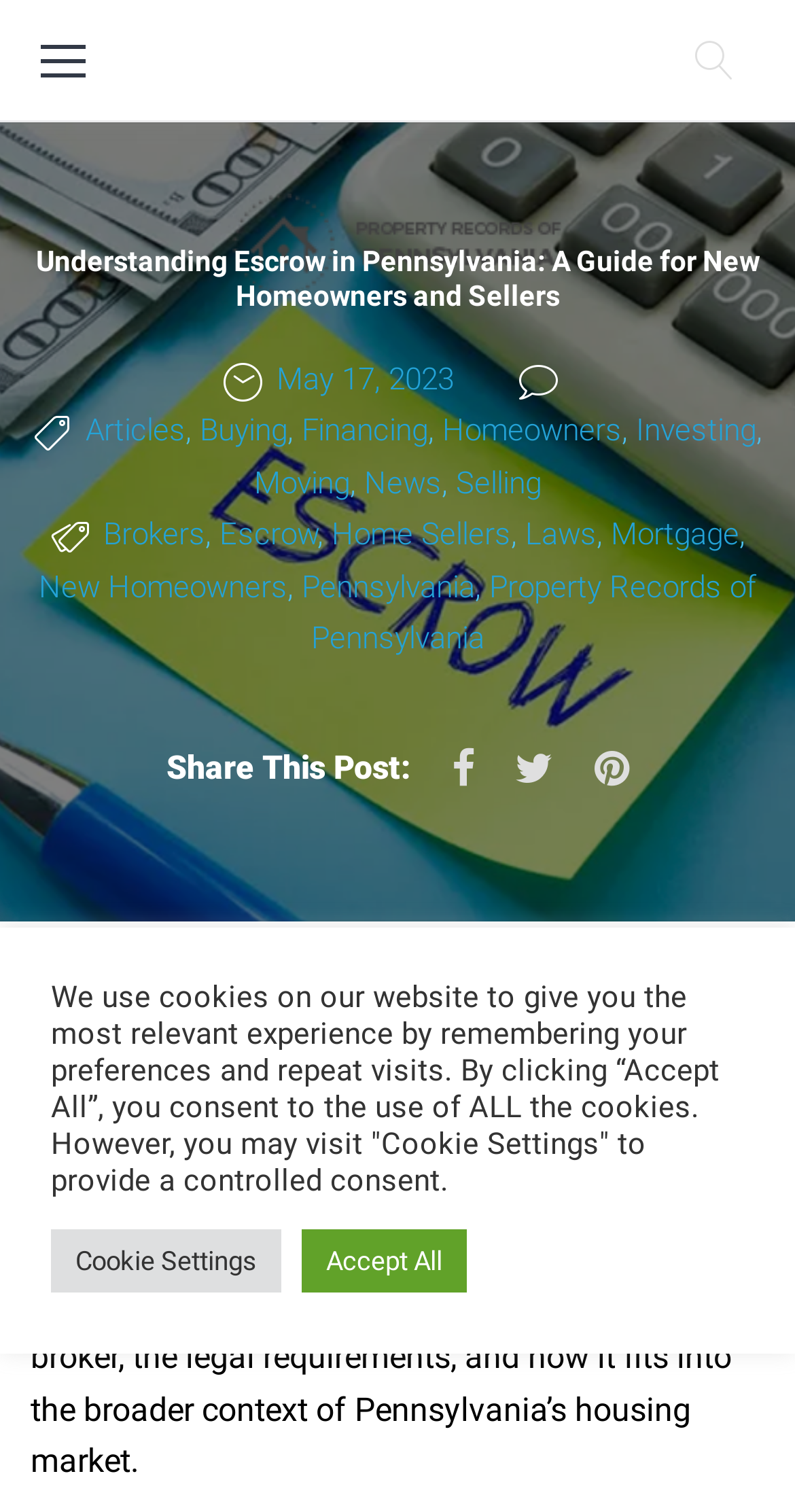How many links are there in the article?
Please use the image to provide a one-word or short phrase answer.

Multiple